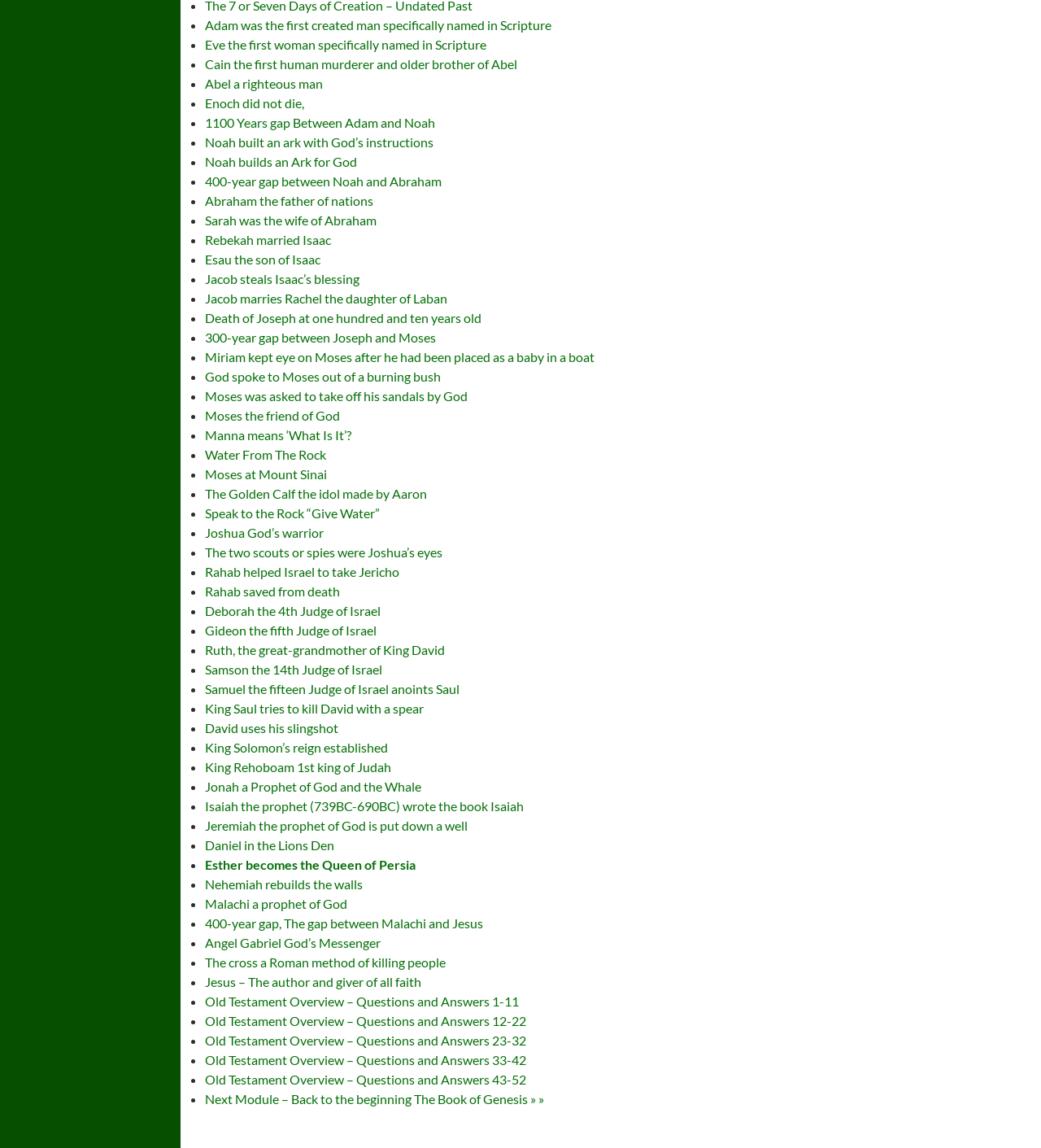Bounding box coordinates should be in the format (top-left x, top-left y, bottom-right x, bottom-right y) and all values should be floating point numbers between 0 and 1. Determine the bounding box coordinate for the UI element described as: Esau the son of Isaac

[0.197, 0.219, 0.308, 0.232]